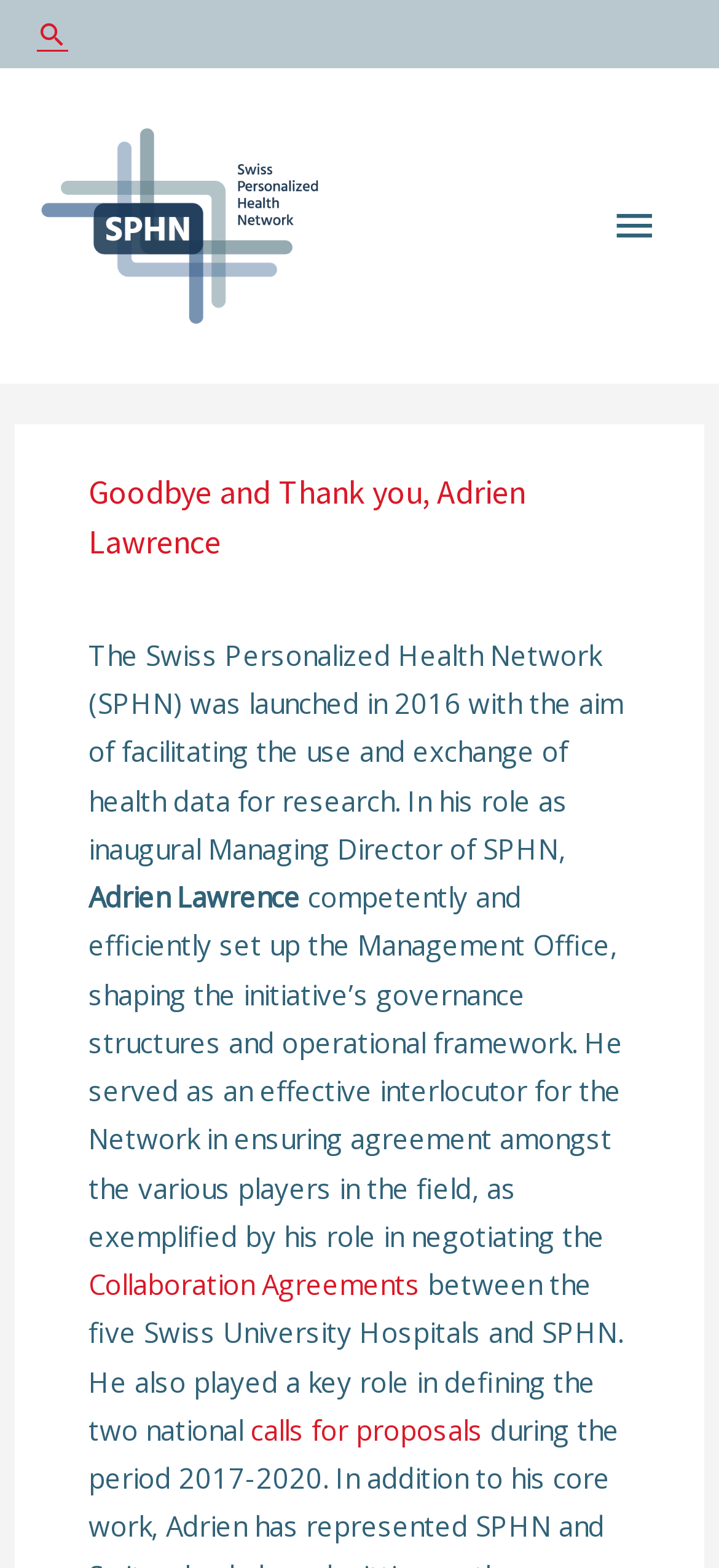What is the name of the agreement negotiated by Adrien Lawrence?
Answer the question with as much detail as you can, using the image as a reference.

The name of the agreement can be found in the link text 'Collaboration Agreements', which is located in the main content area of the webpage, below the header section. This link is part of the text that describes the role of Adrien Lawrence.